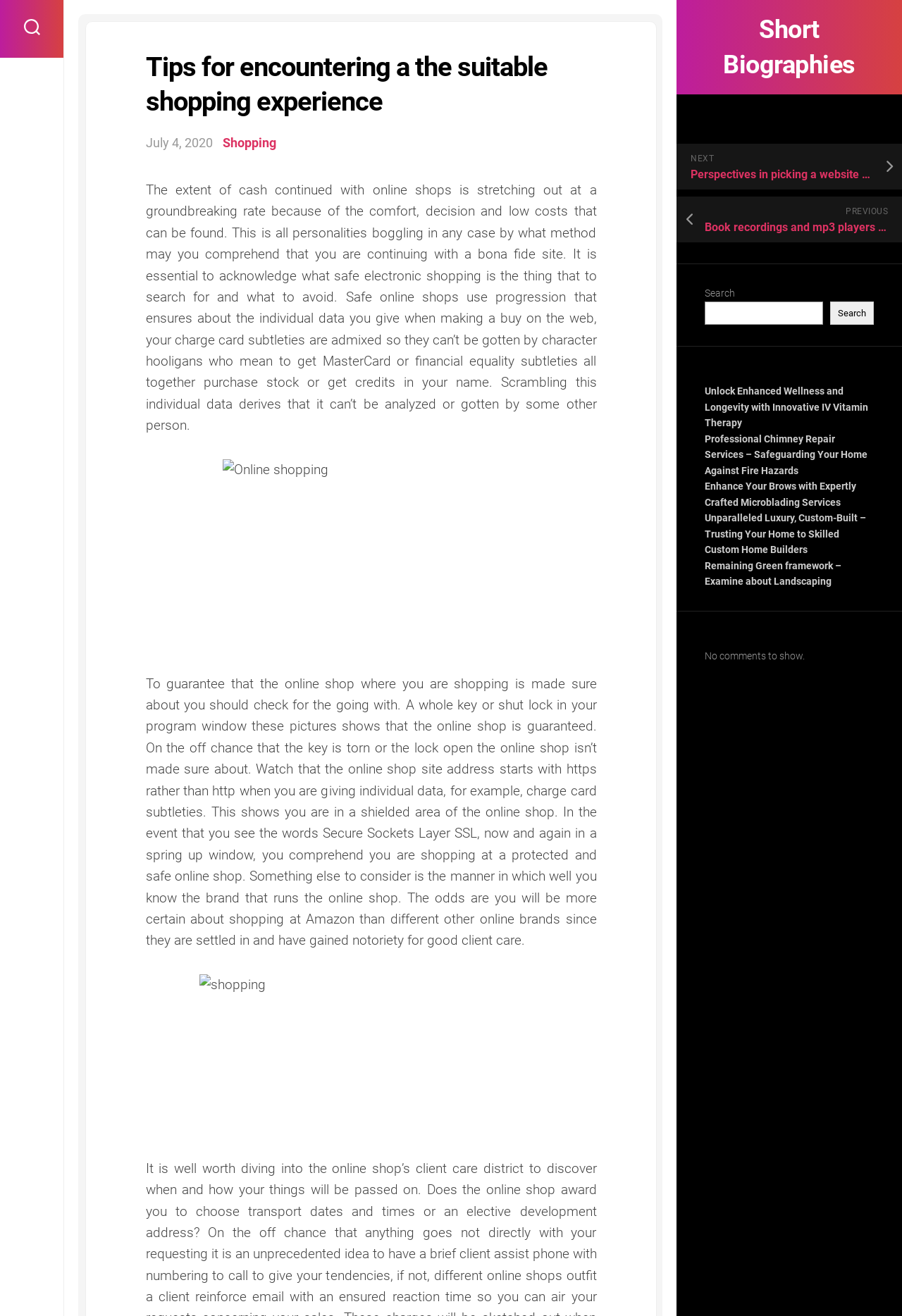Determine the bounding box coordinates (top-left x, top-left y, bottom-right x, bottom-right y) of the UI element described in the following text: parent_node: Search name="s"

[0.781, 0.229, 0.912, 0.247]